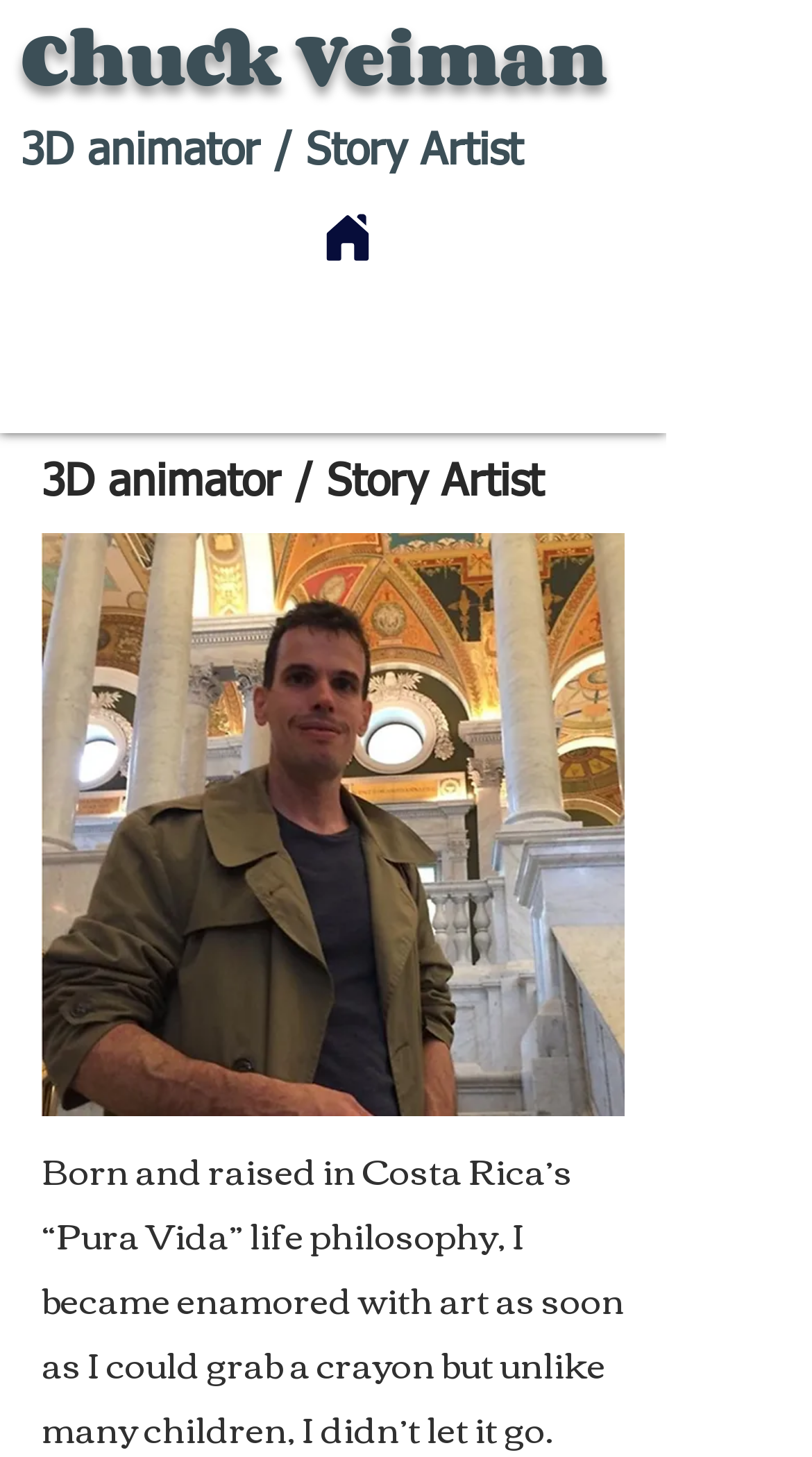Create a detailed description of the webpage's content and layout.

The webpage is a contact page for Chuck Veiman, a 3D animator and Story Artist. At the top, there is a heading with the name "Chuck Veiman" followed by another heading that describes his profession. Below these headings, there is a link to the "Home" page. To the right of the "Home" link, there is a navigation menu labeled "Site" which contains a button with a dropdown menu, indicated by an icon. 

Below the navigation menu, there is another heading that repeats the profession "3D animator / Story Artist". Next to this heading, there is a large image of Chuck Veiman, taking up most of the vertical space on the page.